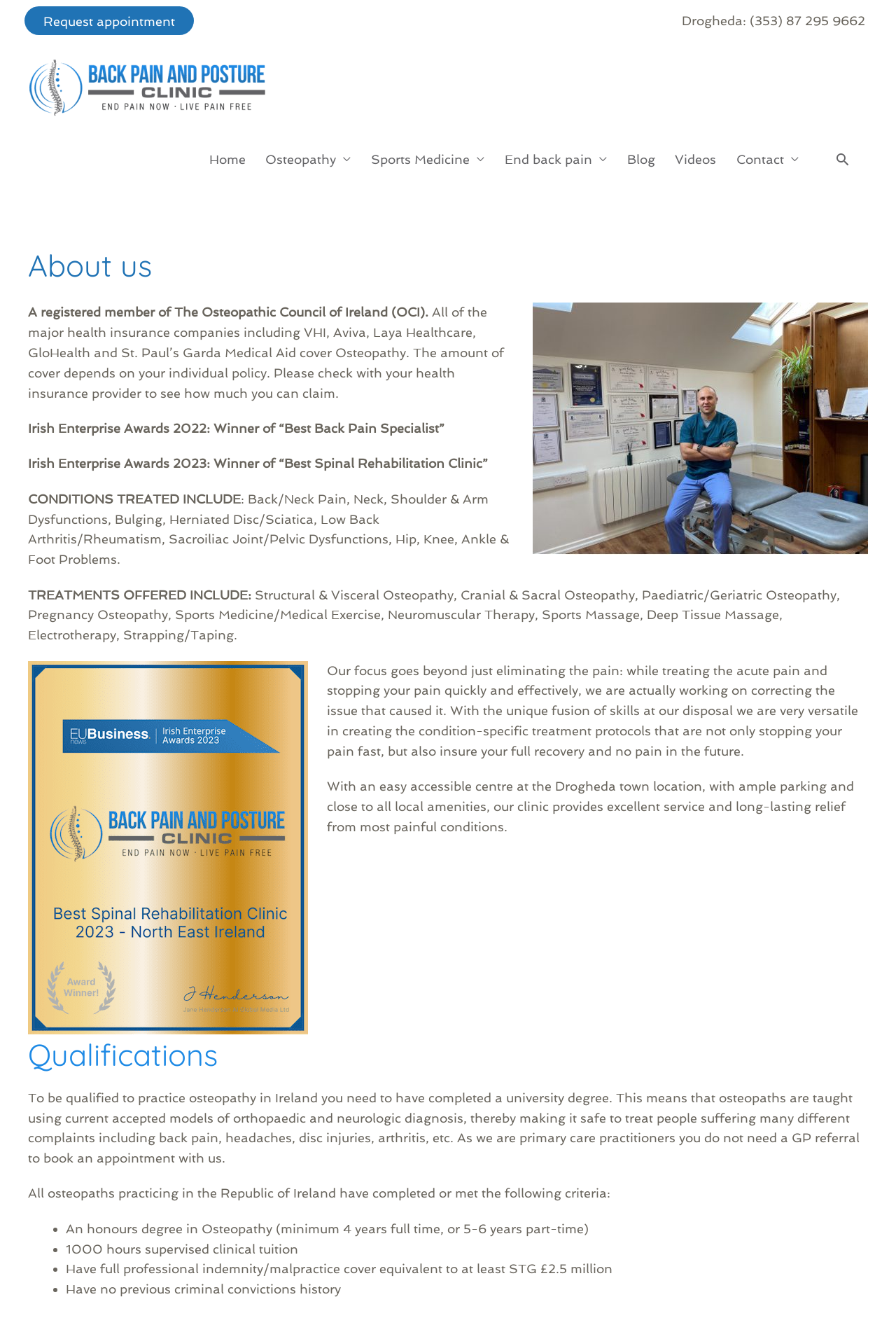Indicate the bounding box coordinates of the element that must be clicked to execute the instruction: "Go to the home page". The coordinates should be given as four float numbers between 0 and 1, i.e., [left, top, right, bottom].

[0.222, 0.102, 0.285, 0.14]